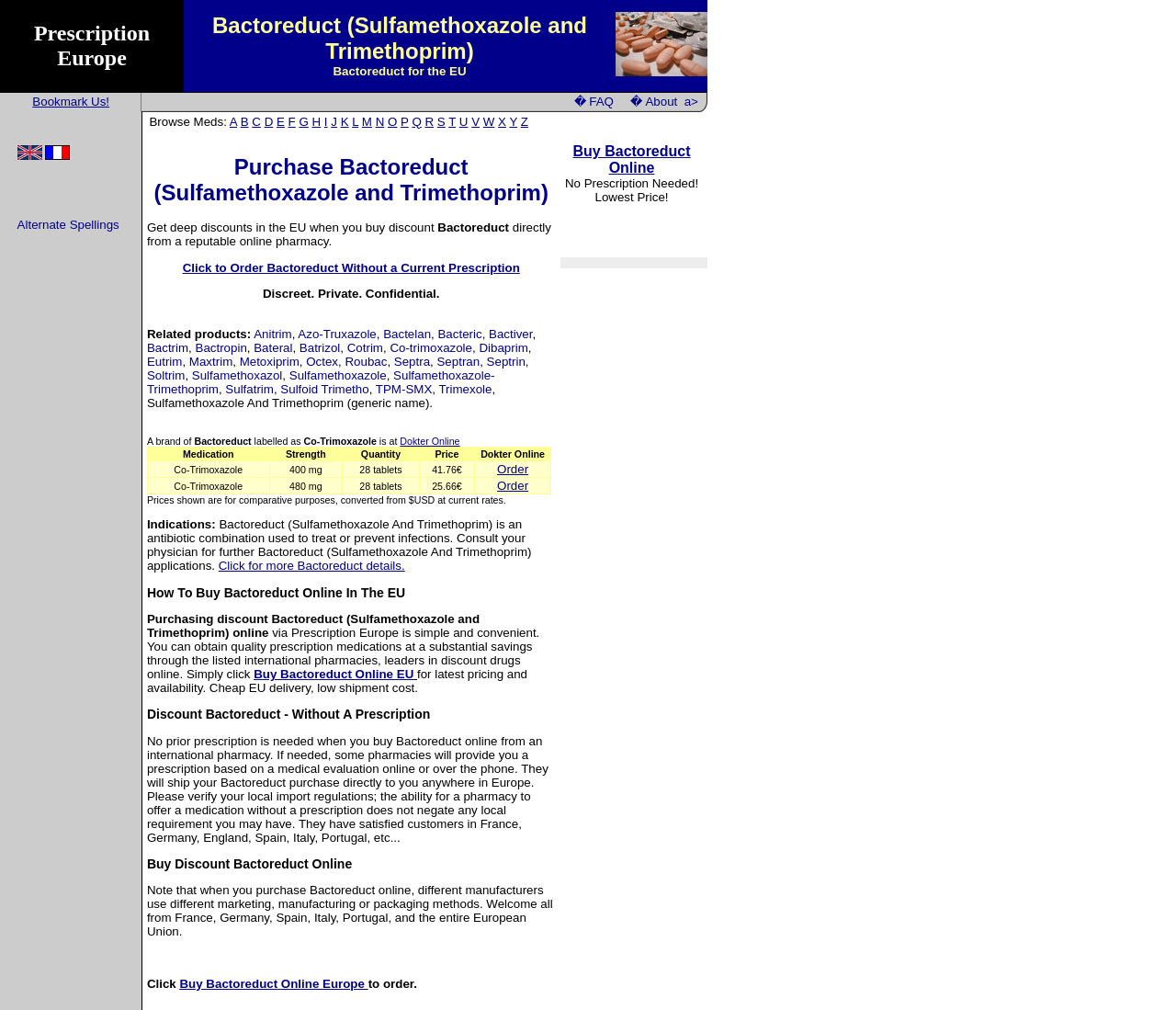Offer a detailed explanation of the webpage layout and contents.

This webpage is about buying Bactoreduct, a medication containing Sulfamethoxazole and Trimethoprim, online from a European pharmacy without a prescription. At the top, there is a table with three columns, containing the title "Prescription Europe", "Bactoreduct (Sulfamethoxazole and Trimethoprim) Bactoreduct for the EU", and "Buy Bactoreduct from International Pharmacy EU" with an image. 

Below this table, there is a row of links, including "Bookmark Us!", "FAQ", and "About". 

The main content of the webpage is divided into sections. The first section has a heading "Purchase Bactoreduct (Sulfamethoxazole and Trimethoprim)" and describes the benefits of buying the medication directly from a reputable online pharmacy. 

The next section has a heading "Click to Order Bactoreduct Without a Current Prescription" and emphasizes the discreet, private, and confidential nature of the service. 

Following this, there is a list of related products, including Anitrim, Azo-Truxazole, Bactelan, and many others, with links to each product. 

Below the list of related products, there is a table comparing different medications, including Co-Trimoxazole, with their strengths, quantities, prices, and a link to order from Dokter Online.